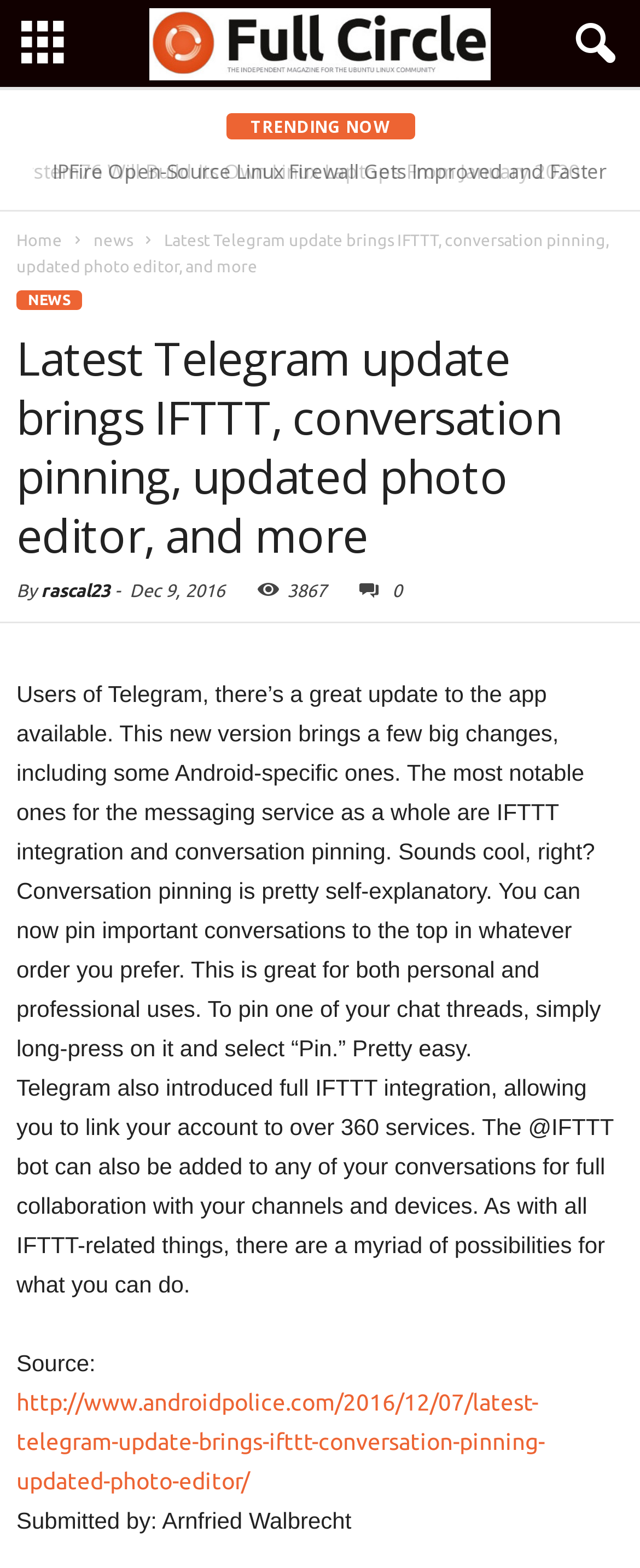What is the purpose of conversation pinning?
Using the visual information from the image, give a one-word or short-phrase answer.

To pin important conversations to the top